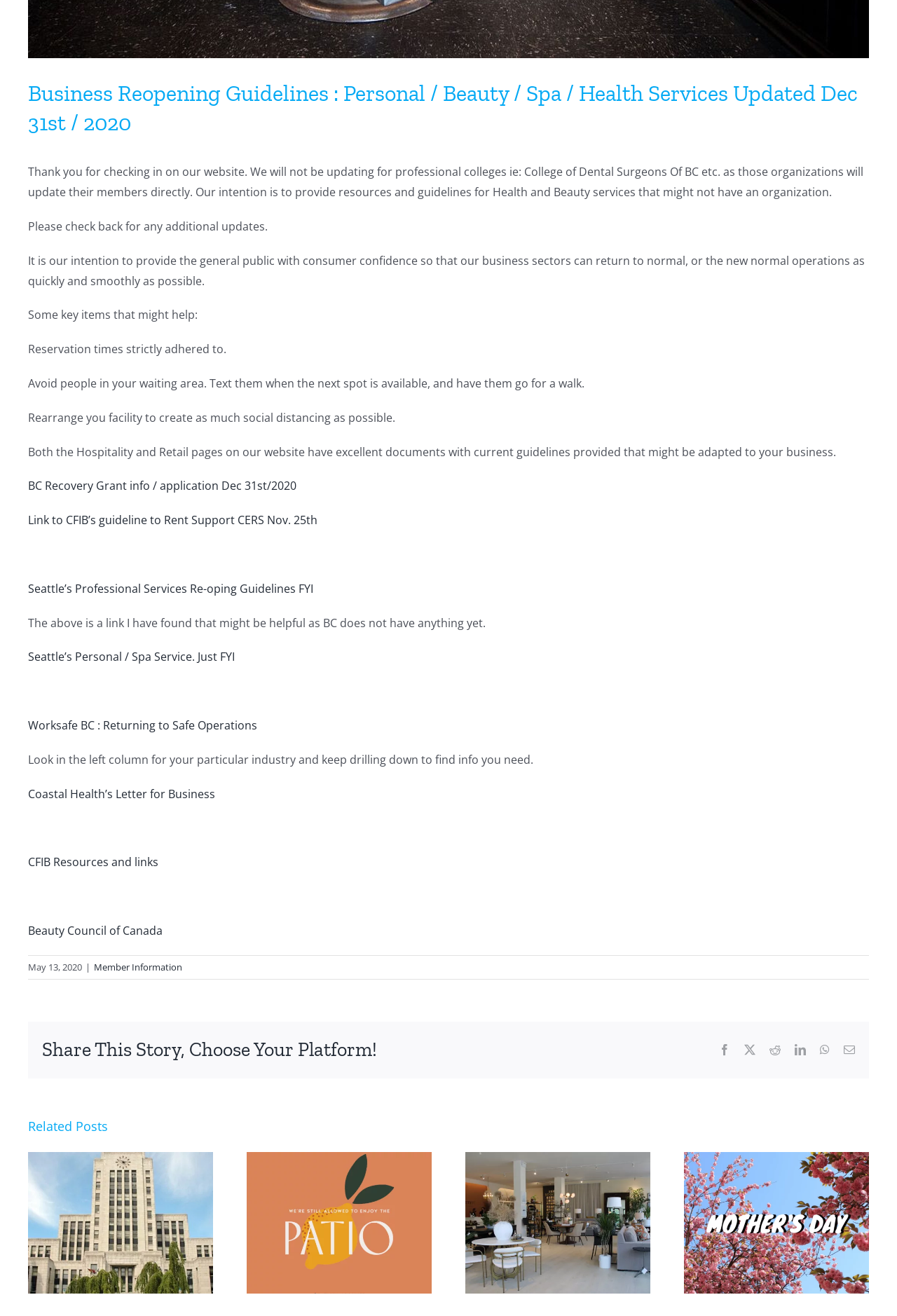Extract the bounding box for the UI element that matches this description: "Coastal Health’s Letter for Business".

[0.031, 0.597, 0.24, 0.609]